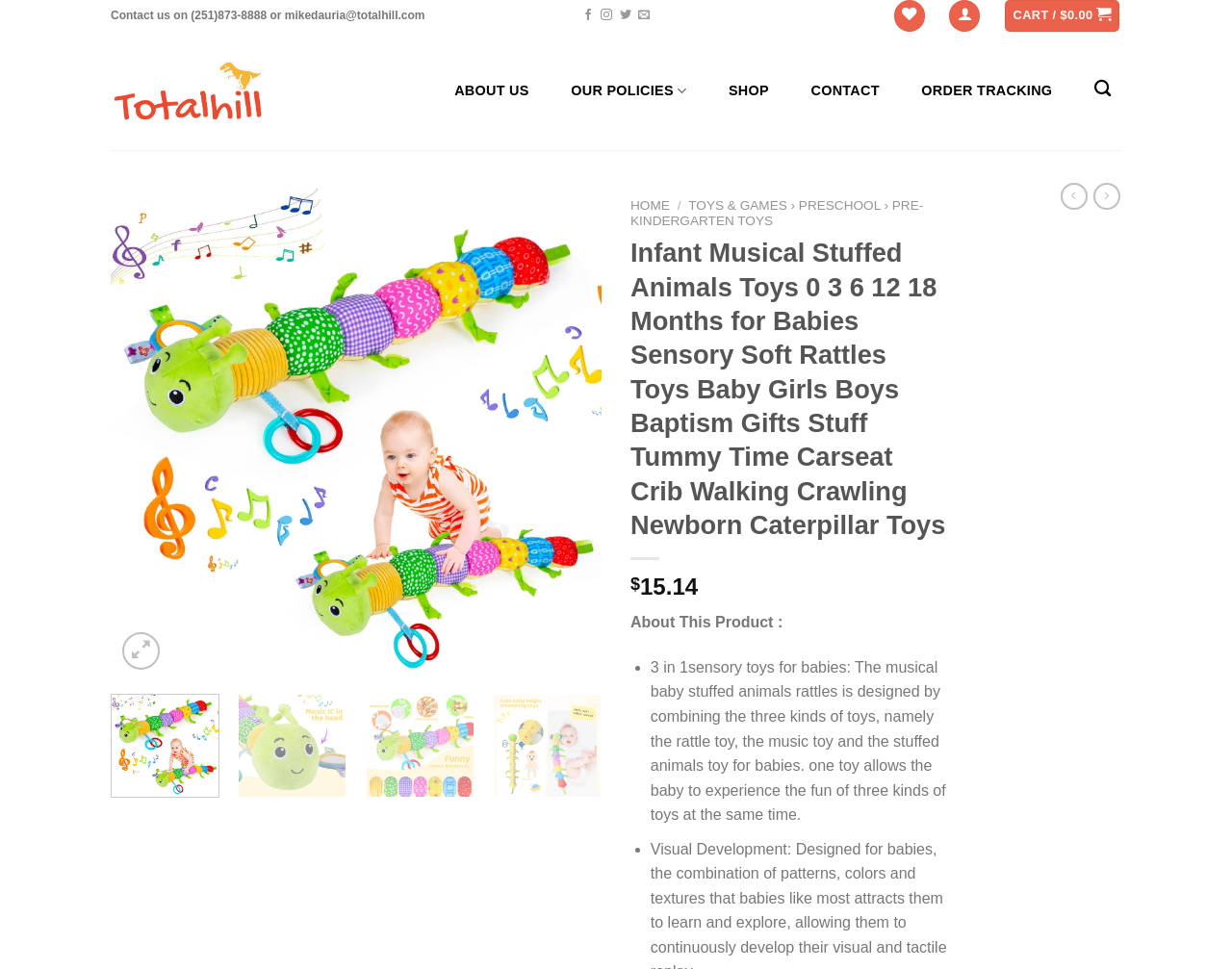What is the phone number to contact us?
Analyze the image and deliver a detailed answer to the question.

I found the contact information at the top of the webpage, where it says 'Contact us on (251)873-8888 or...'.